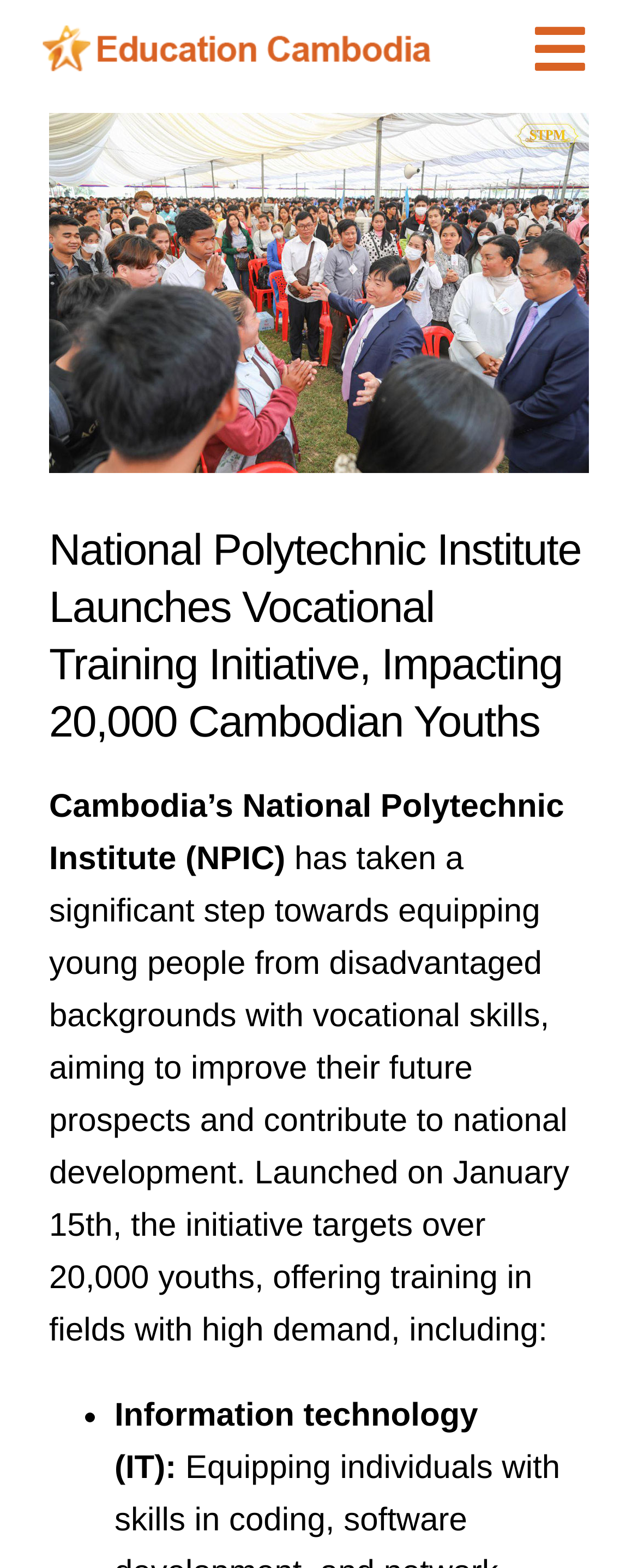What is the name of the institute launching the vocational training initiative?
Answer the question with a single word or phrase by looking at the picture.

National Polytechnic Institute